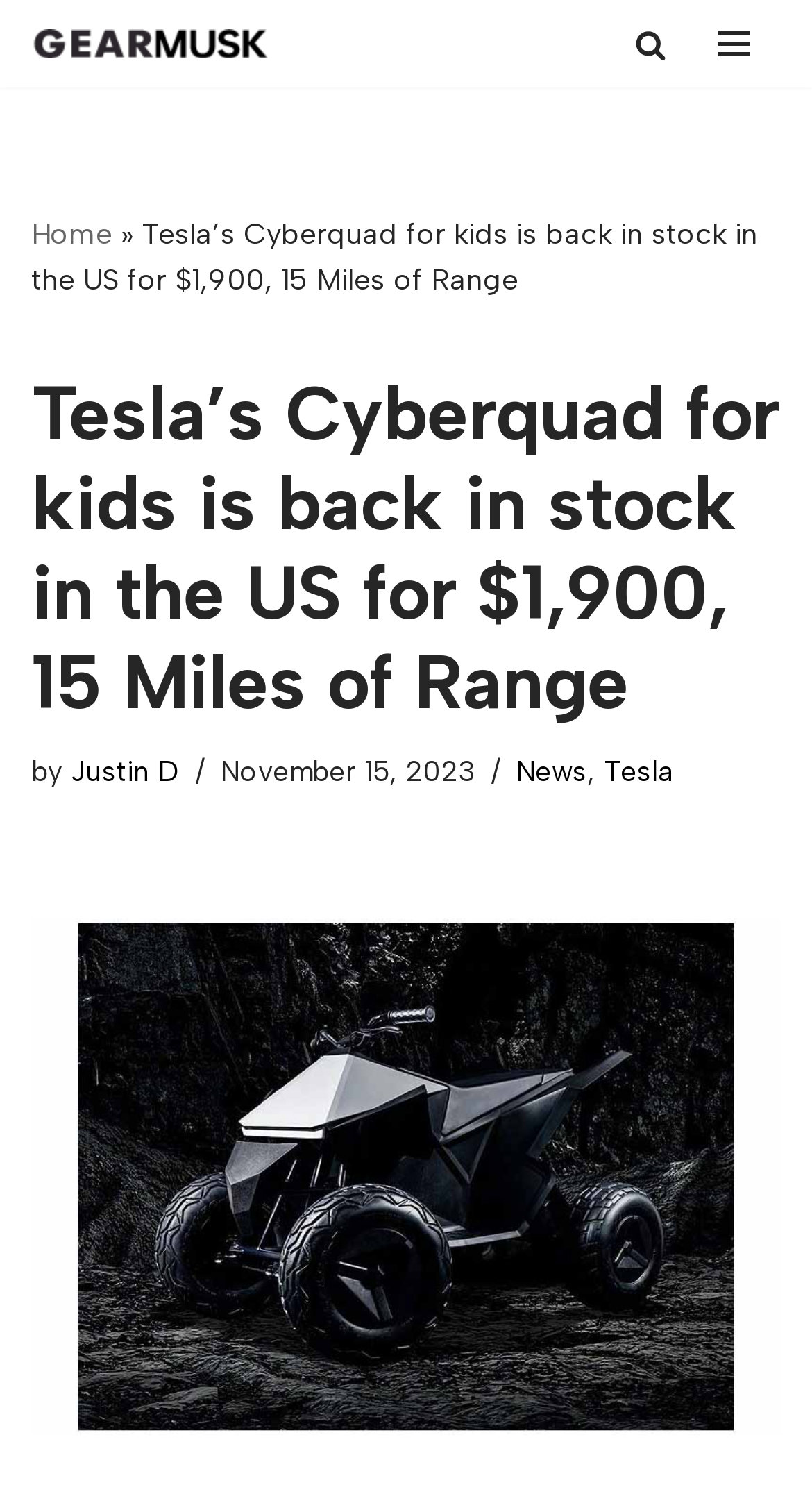What is the primary heading on this webpage?

Tesla’s Cyberquad for kids is back in stock in the US for $1,900, 15 Miles of Range